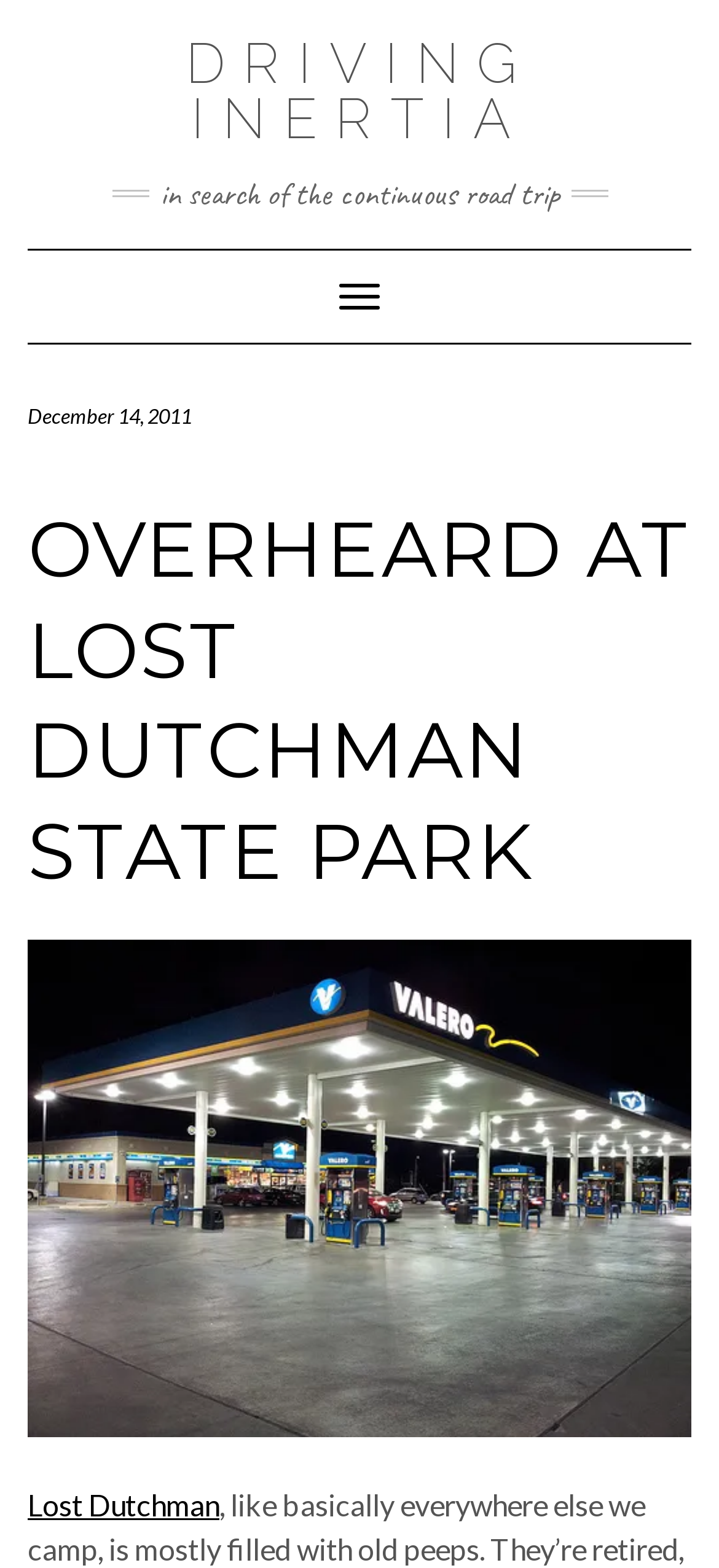What is the name of the state park?
Please describe in detail the information shown in the image to answer the question.

I found the name of the state park by looking at the heading element, which says 'OVERHEARD AT LOST DUTCHMAN STATE PARK', and also by looking at the image element, which has the same name.